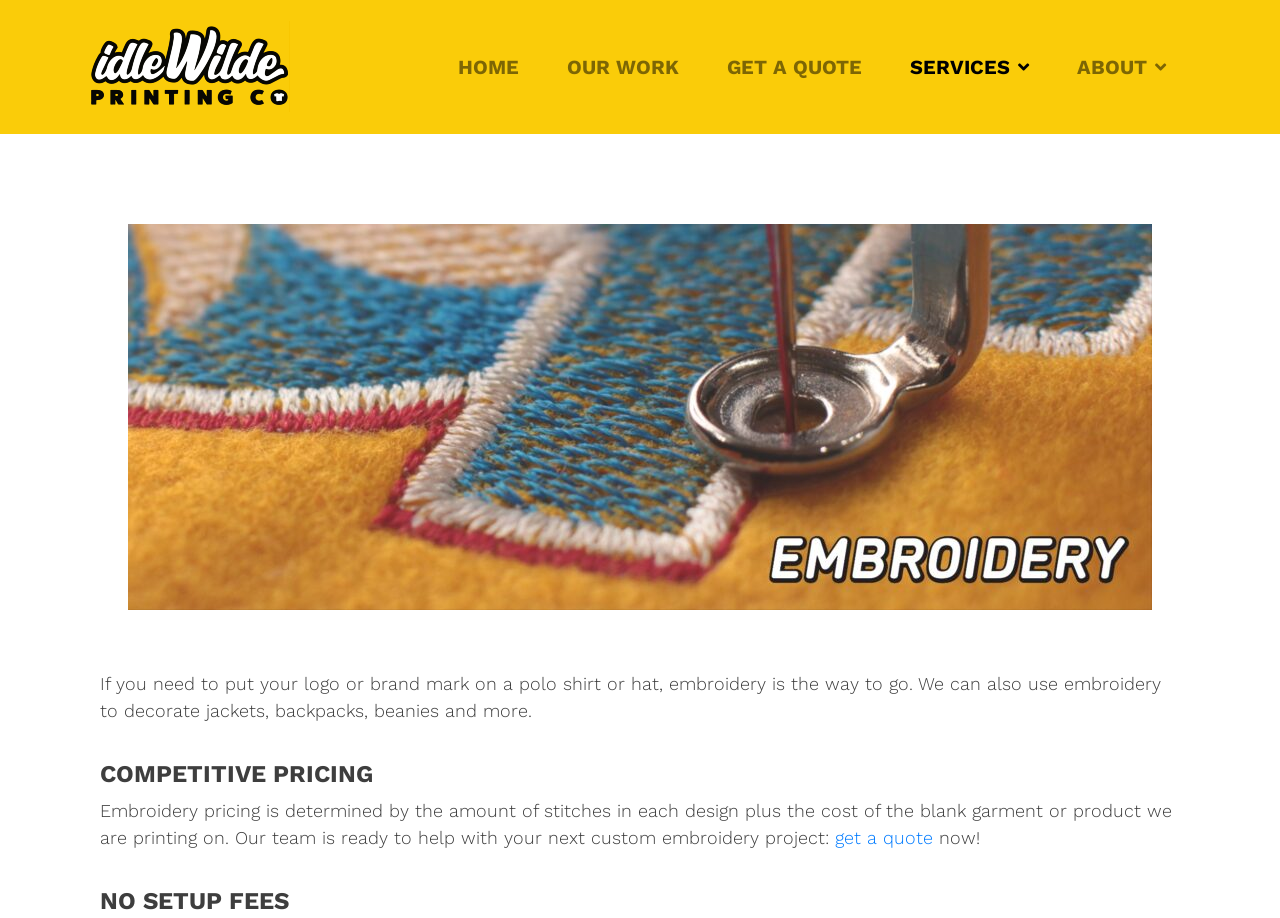What is the company's name?
Please craft a detailed and exhaustive response to the question.

The company's name is idleWilde, which is mentioned in the link 'idleWilde Printing Company makes custom t-shirts in Hartford, CT' at the top of the webpage.